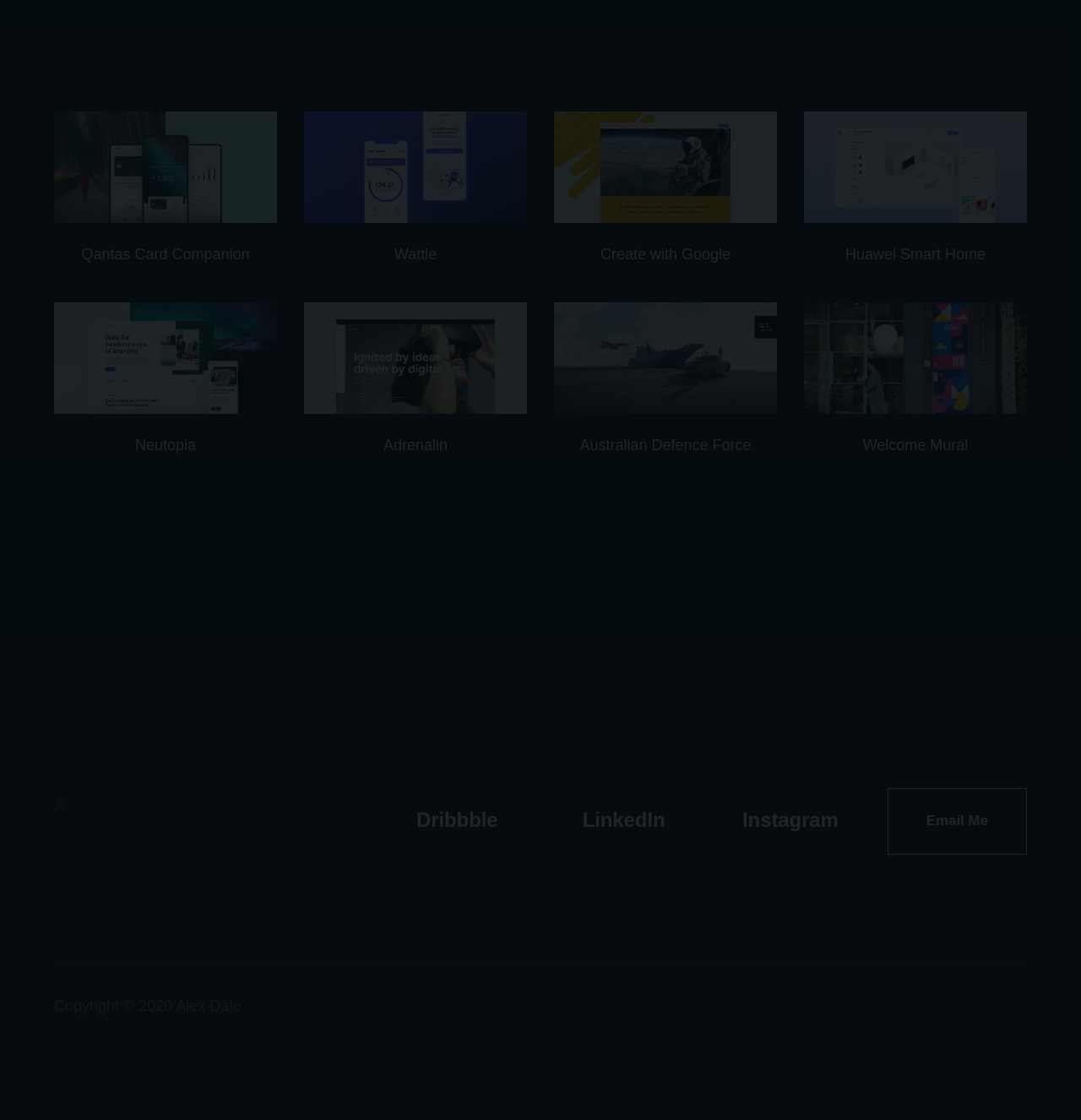Please provide a comprehensive answer to the question based on the screenshot: What is the last link on the second row?

The last link on the second row is identified by the link element with the text 'Welcome Mural' and bounding box coordinates [0.798, 0.39, 0.896, 0.405]. This link is likely to be related to a art or design project.